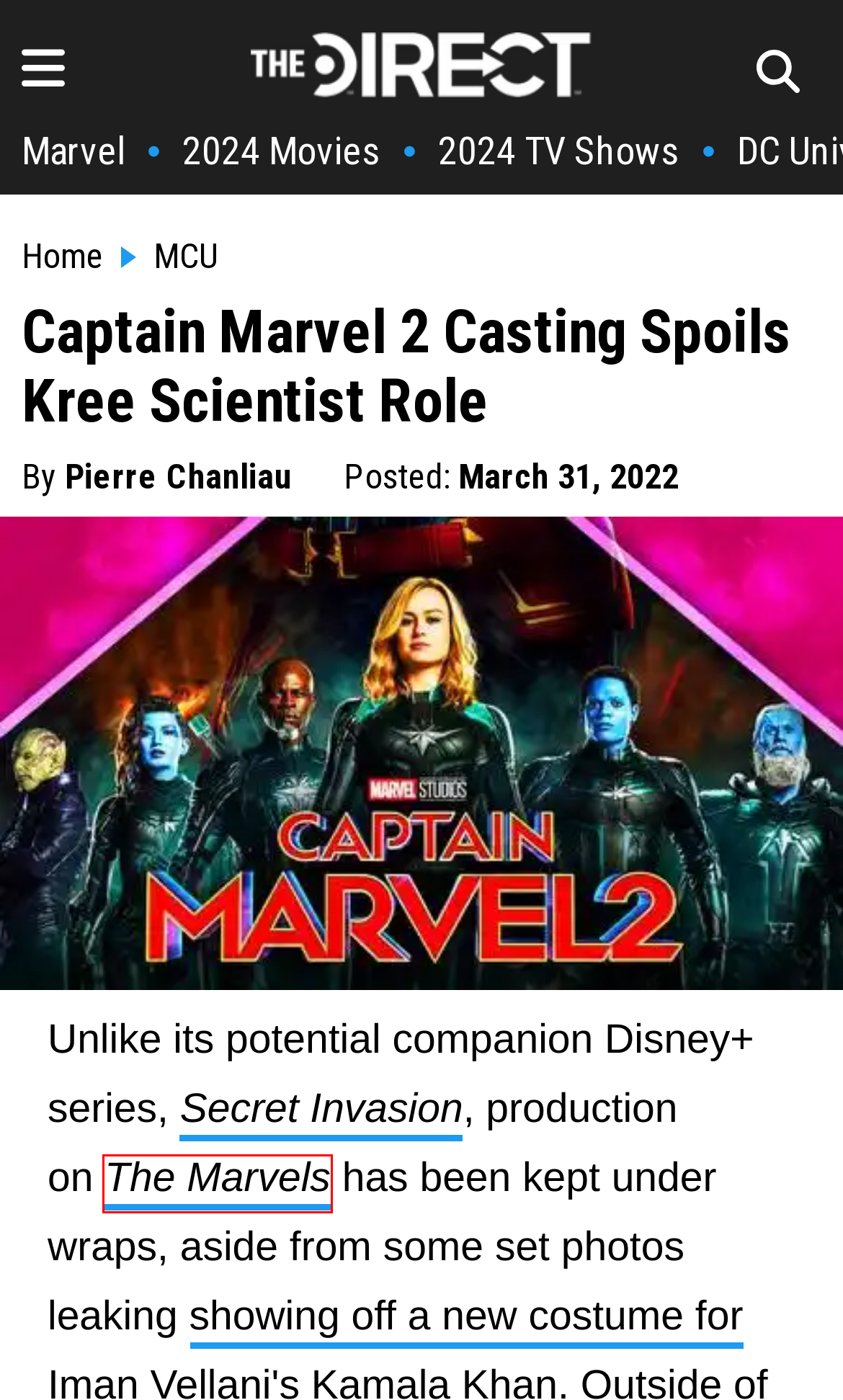Look at the screenshot of a webpage, where a red bounding box highlights an element. Select the best description that matches the new webpage after clicking the highlighted element. Here are the candidates:
A. UPDATE: ‘The Marvels’ Has Cast The Scientist (Exclusive?) – One Take News
B. The Direct | Breaking News for Entertainment Pop Culture
C. The Marvels (2023) | Cast, News & Release Date | The Direct
D. The Direct Podcast
E. Captain Marvel 2 Cast Announced: 10 Main Actors Confirmed
F. New TV Series Coming Out: Every Release Date and Streaming Platform For 2024 | The Direct
G. MCU News | Marvel Cinematic Universe Latest Rumors
H. New Movies Coming Out: Upcoming Movie Release Dates for 2024 and Beyond | The Direct

C